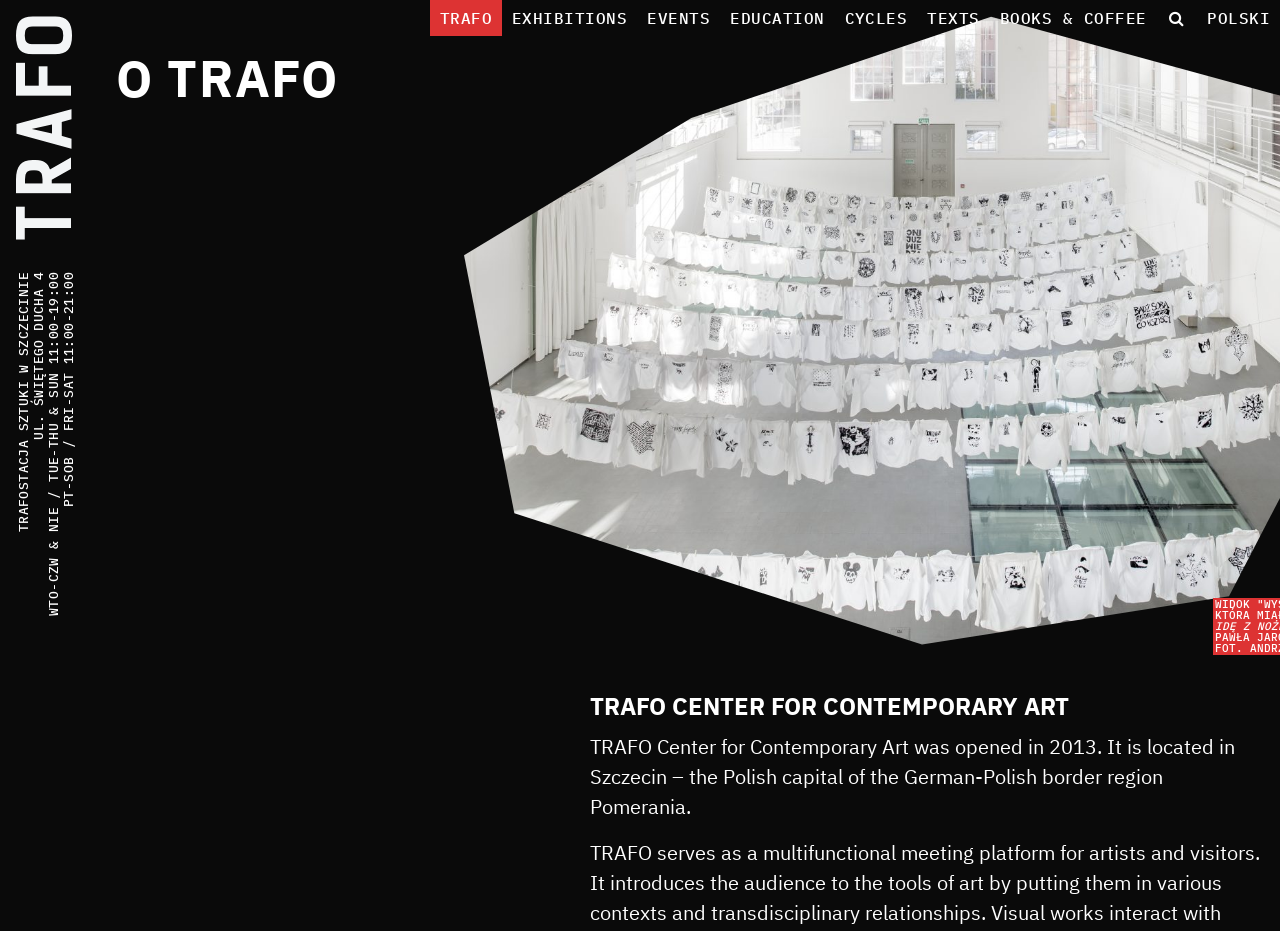Bounding box coordinates should be in the format (top-left x, top-left y, bottom-right x, bottom-right y) and all values should be floating point numbers between 0 and 1. Determine the bounding box coordinate for the UI element described as: EditorsWho we are

None